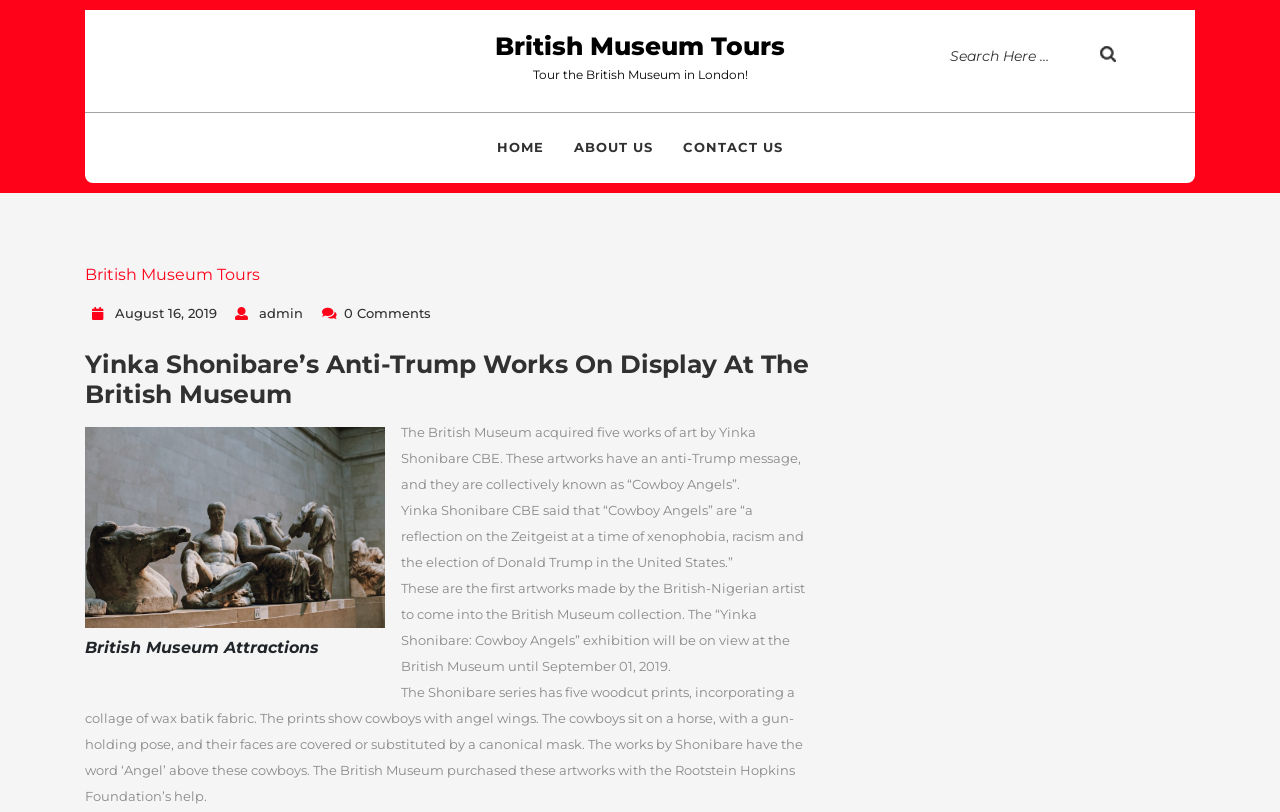Pinpoint the bounding box coordinates of the clickable area necessary to execute the following instruction: "Visit the home page". The coordinates should be given as four float numbers between 0 and 1, namely [left, top, right, bottom].

[0.378, 0.154, 0.435, 0.21]